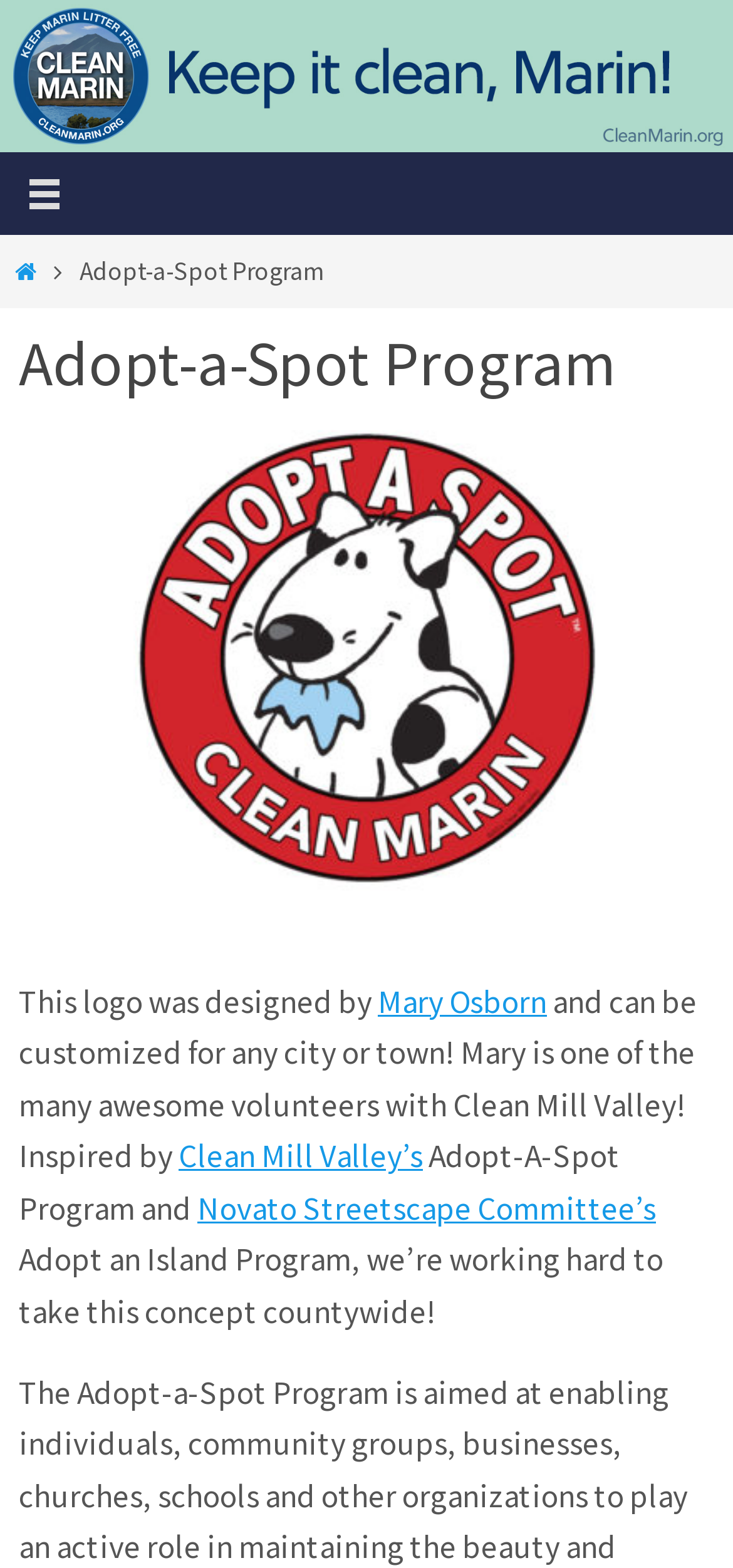What organization is Mary Osborn a volunteer with?
Based on the image, answer the question with a single word or brief phrase.

Clean Mill Valley